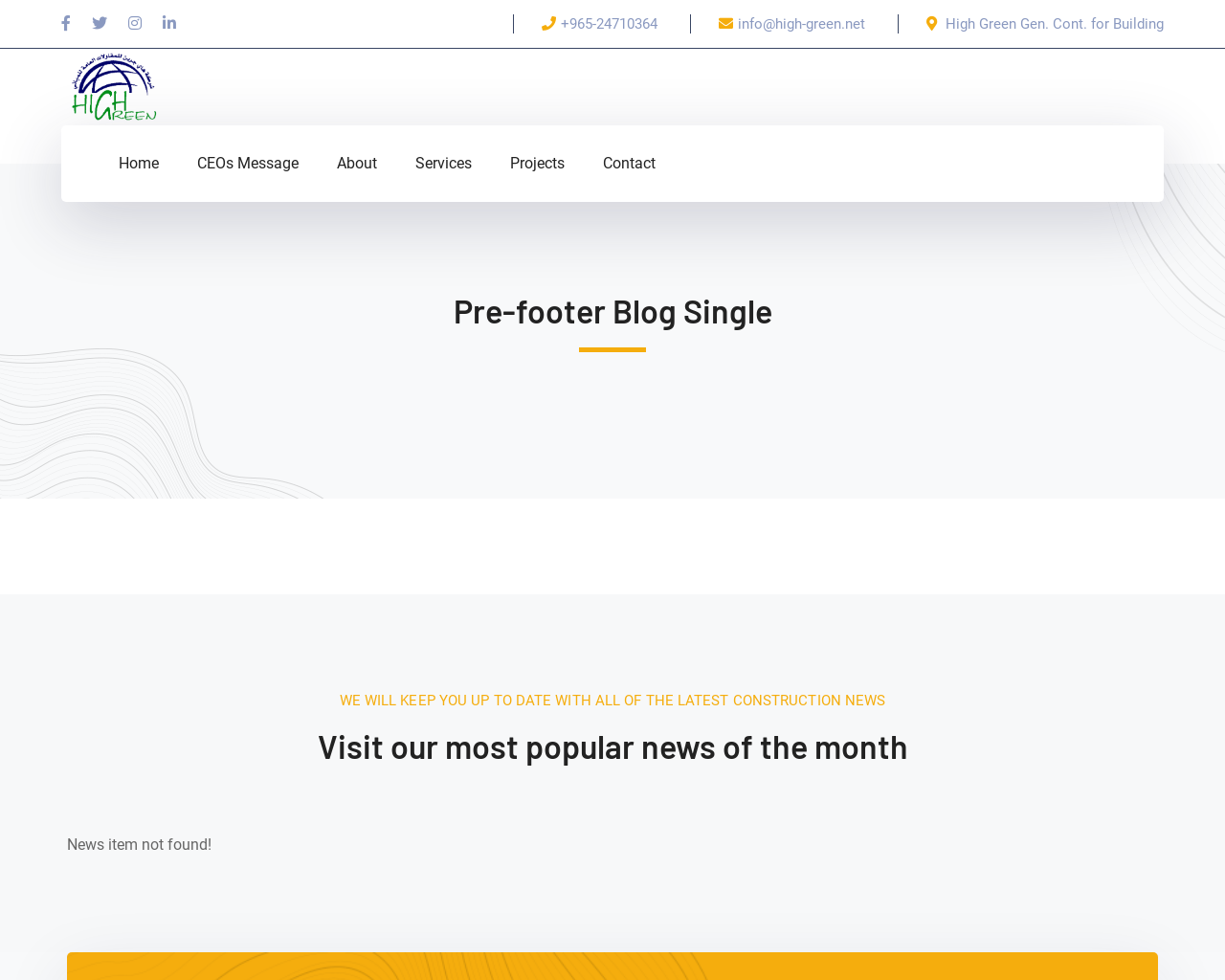Find the UI element described as: "title="High-Green"" and predict its bounding box coordinates. Ensure the coordinates are four float numbers between 0 and 1, [left, top, right, bottom].

[0.05, 0.078, 0.133, 0.097]